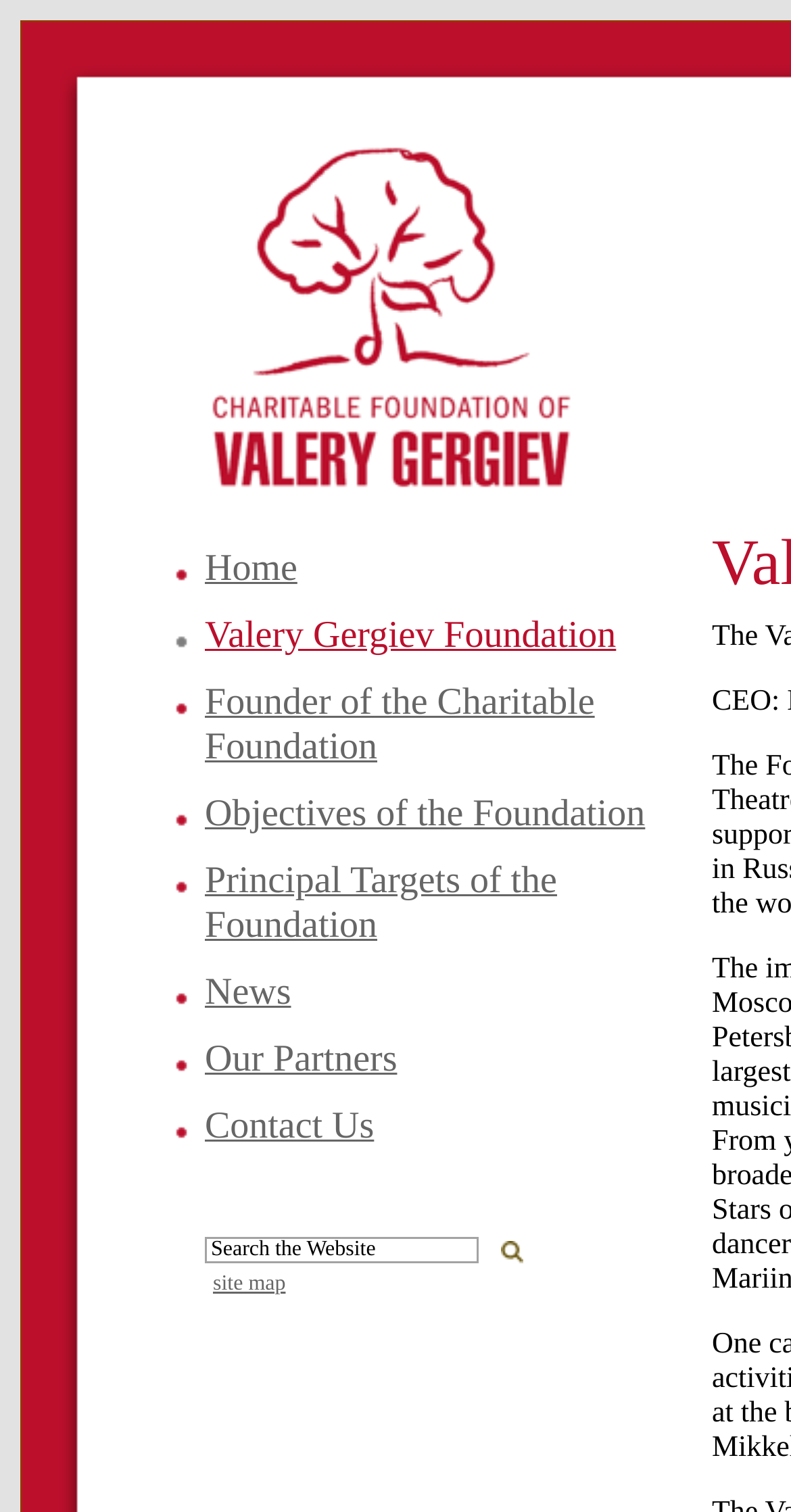Refer to the image and answer the question with as much detail as possible: What is the text on the button next to the search textbox?

The button is located next to the search textbox at the bottom of the webpage, and it has the text 'Submit' on it. This button is used to submit the search query.